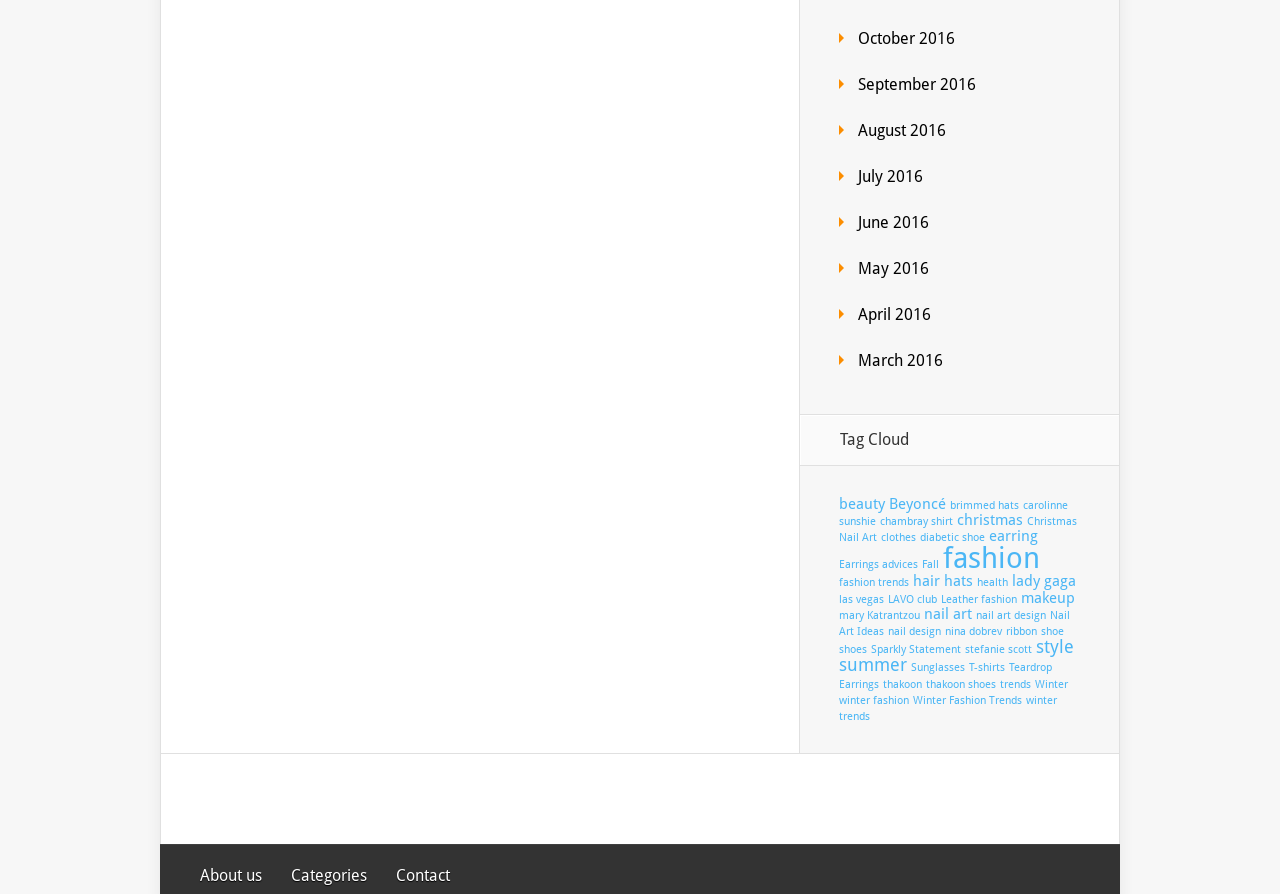Please provide a comprehensive answer to the question based on the screenshot: How many months are listed?

I counted the number of links with month names, such as 'October 2016', 'September 2016', and so on, and found 12 of them.